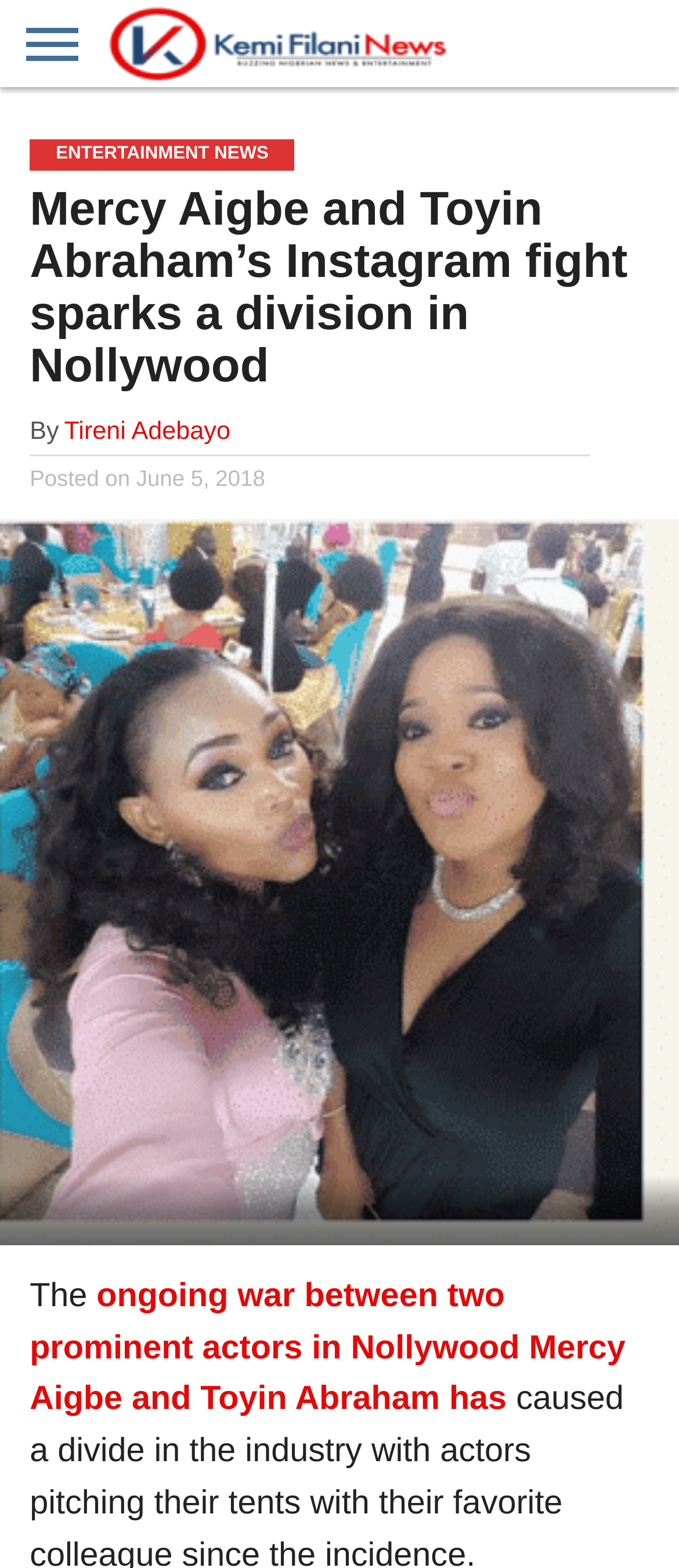Articulate a complete and detailed caption of the webpage elements.

The webpage appears to be a news article from Kemi Filani News, with a focus on the entertainment industry. At the top, there are six links aligned horizontally, followed by a row of four links labeled "ENTERTAINMENT NEWS", "NEWS", "ADVERTISE", and "CONTACT US". Below these links, the website's logo, "Kemi Filani News", is displayed with an accompanying image.

The main content of the webpage is a news article with the title "Mercy Aigbe and Toyin Abraham’s Instagram fight sparks a division in Nollywood". The title is followed by the author's name, "Tireni Adebayo", and the date of publication, "June 5, 2018". The article's content is divided into paragraphs, with the first sentence starting with "The ongoing war between two prominent actors in Nollywood Mercy Aigbe and Toyin Abraham has".

On the right side of the webpage, there is an advertisement iframe.